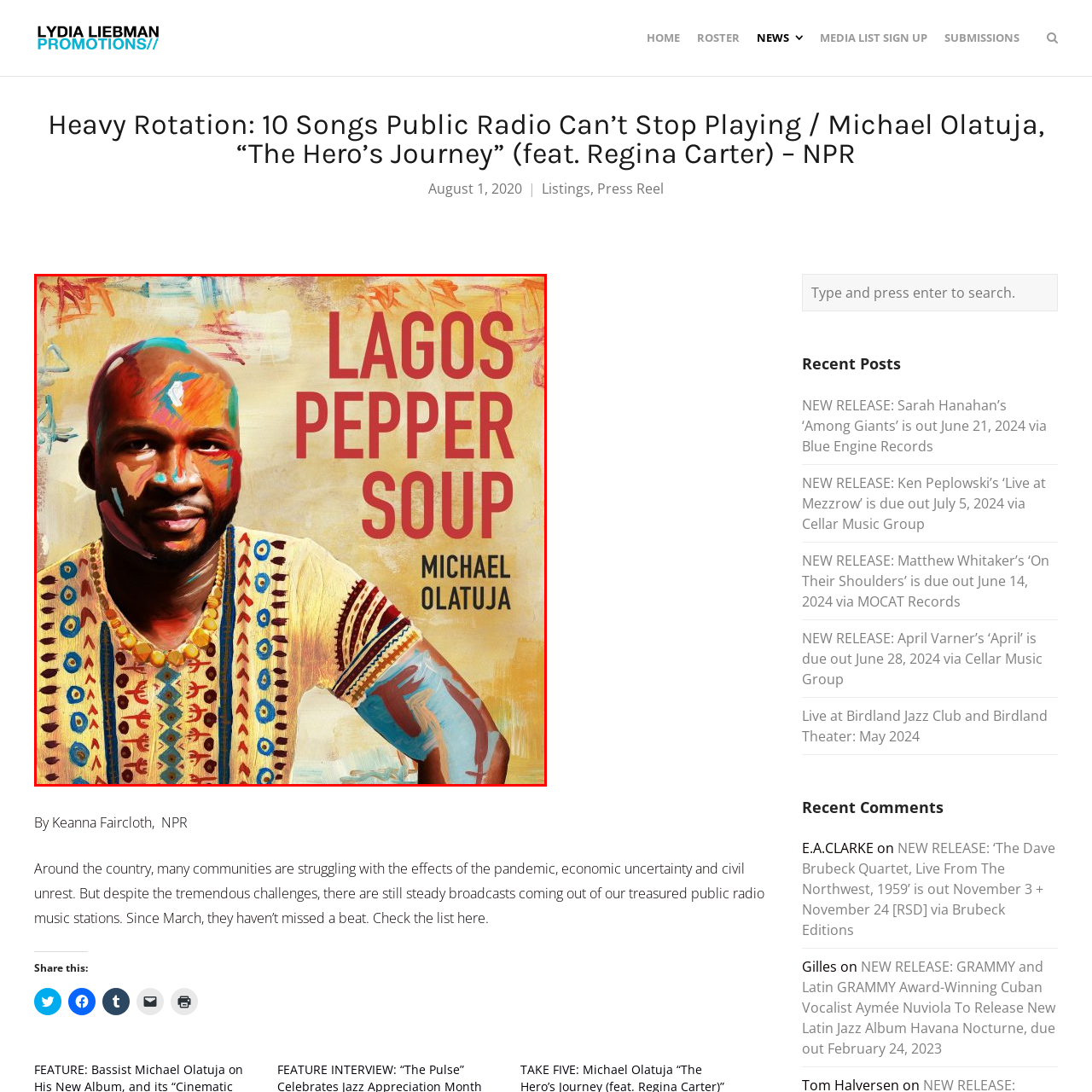What is the artist's name?
Study the image highlighted with a red bounding box and respond to the question with a detailed answer.

The artist's name is featured on the album cover, just below the title of the album, in a stylish font. This suggests that the artist is the creator of the album and is being highlighted as an important aspect of the artwork.